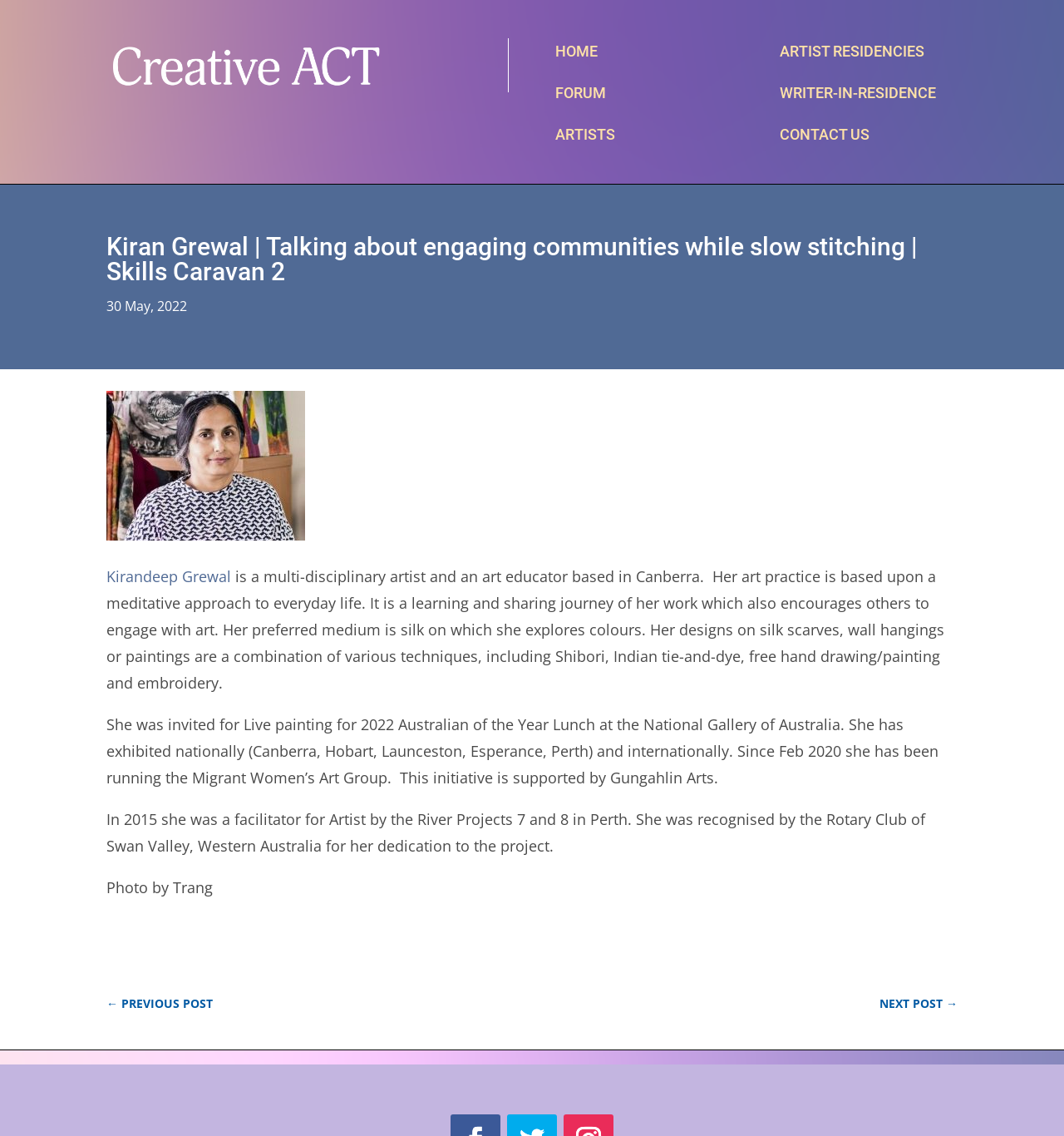Can you give a comprehensive explanation to the question given the content of the image?
Where was Kiran Grewal invited for live painting?

According to the webpage, Kiran Grewal was invited for live painting at the 2022 Australian of the Year Lunch at the National Gallery of Australia.